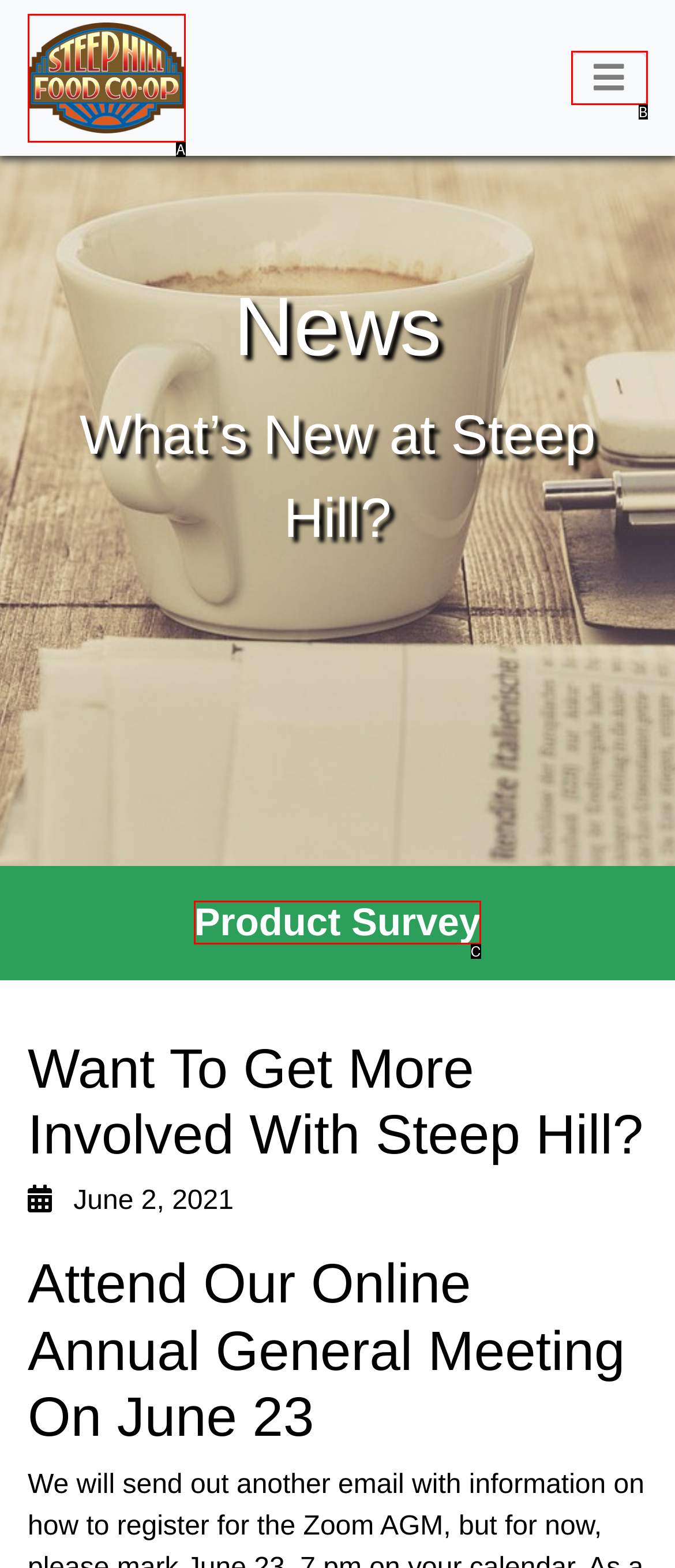From the given choices, determine which HTML element aligns with the description: News Respond with the letter of the appropriate option.

None